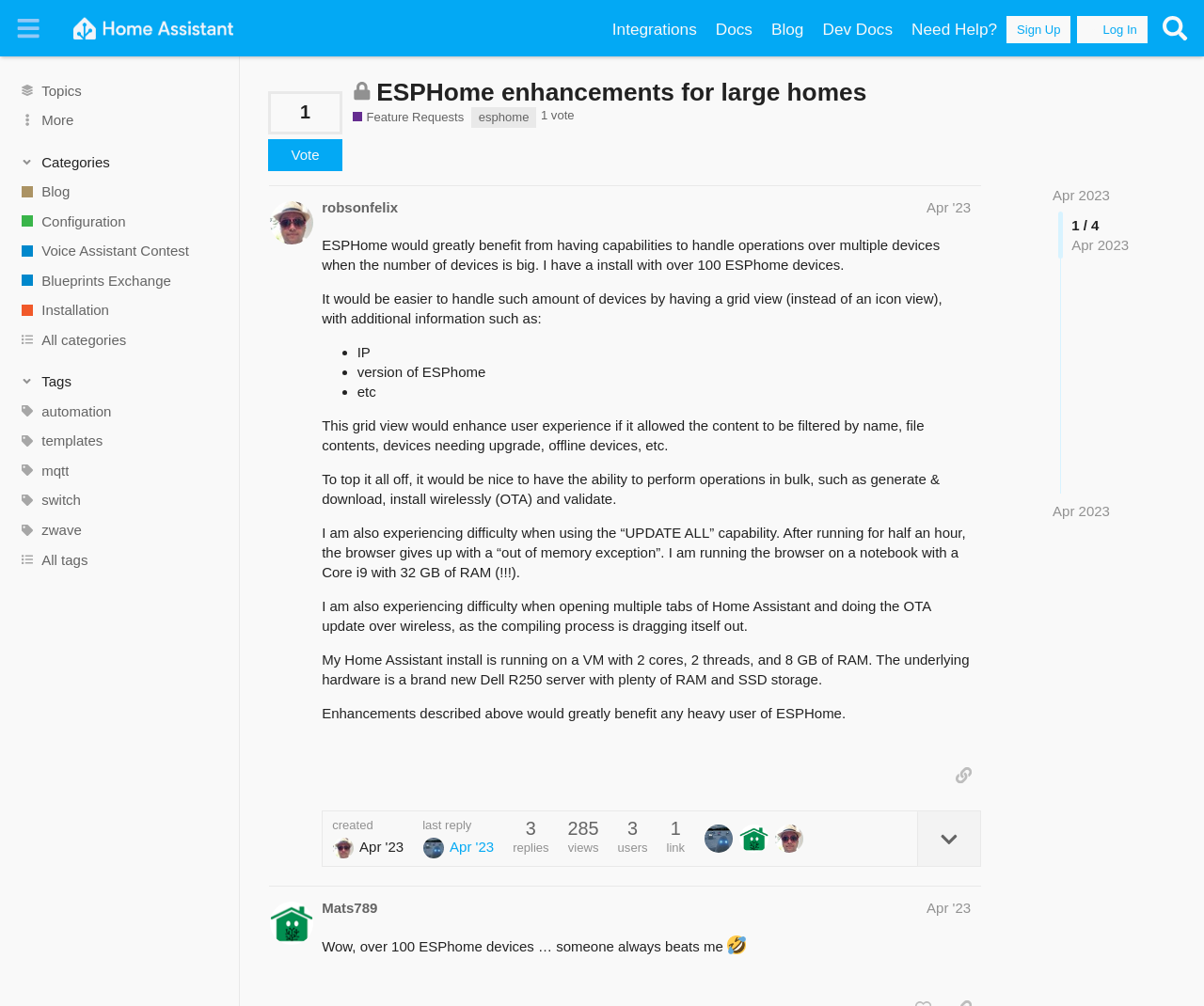Identify the bounding box coordinates for the UI element described as follows: ESPHome enhancements for large homes. Use the format (top-left x, top-left y, bottom-right x, bottom-right y) and ensure all values are floating point numbers between 0 and 1.

[0.313, 0.077, 0.72, 0.105]